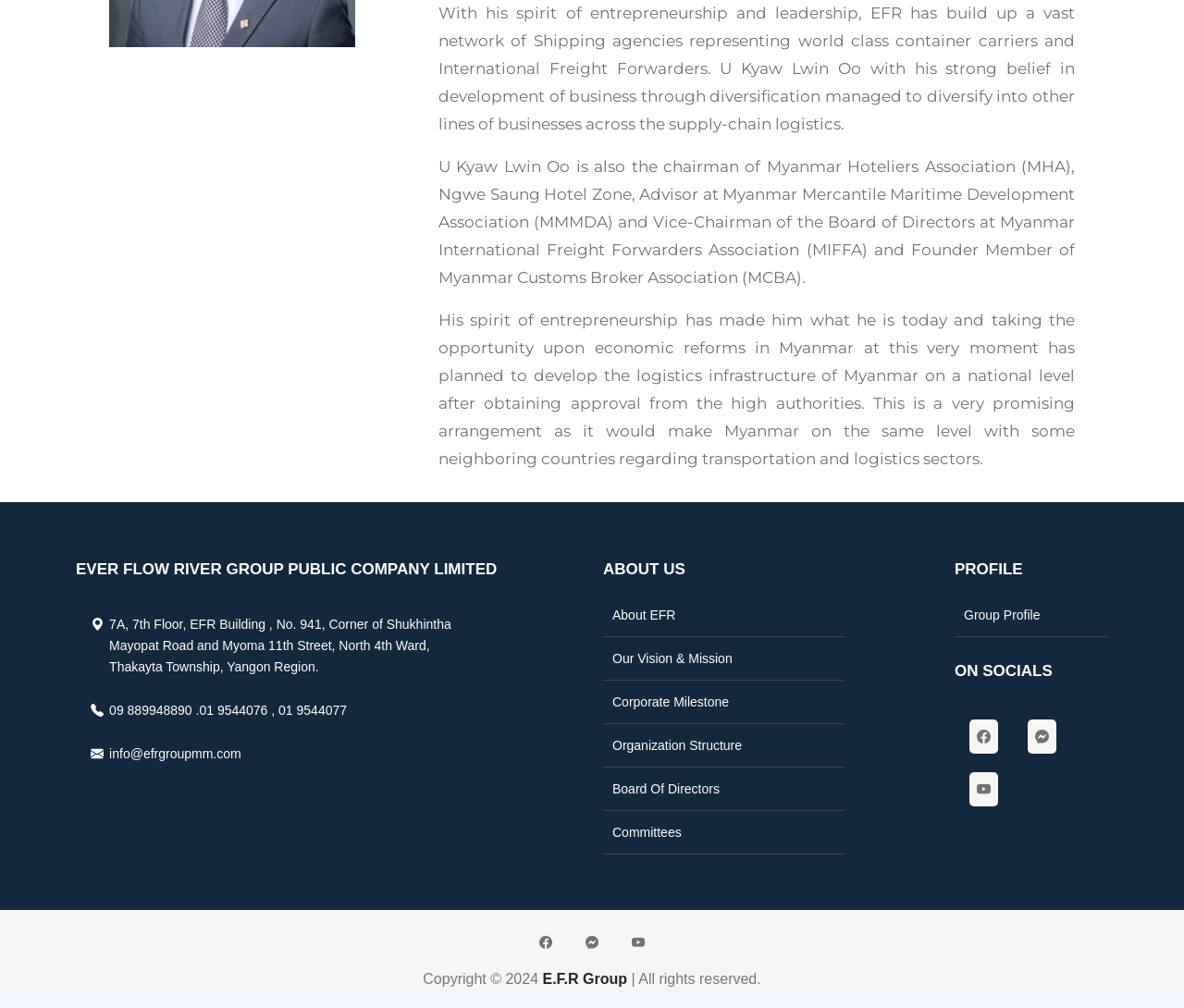Identify the bounding box for the described UI element. Provide the coordinates in (top-left x, top-left y, bottom-right x, bottom-right y) format with values ranging from 0 to 1: Our Vision & Mission

[0.517, 0.647, 0.619, 0.66]